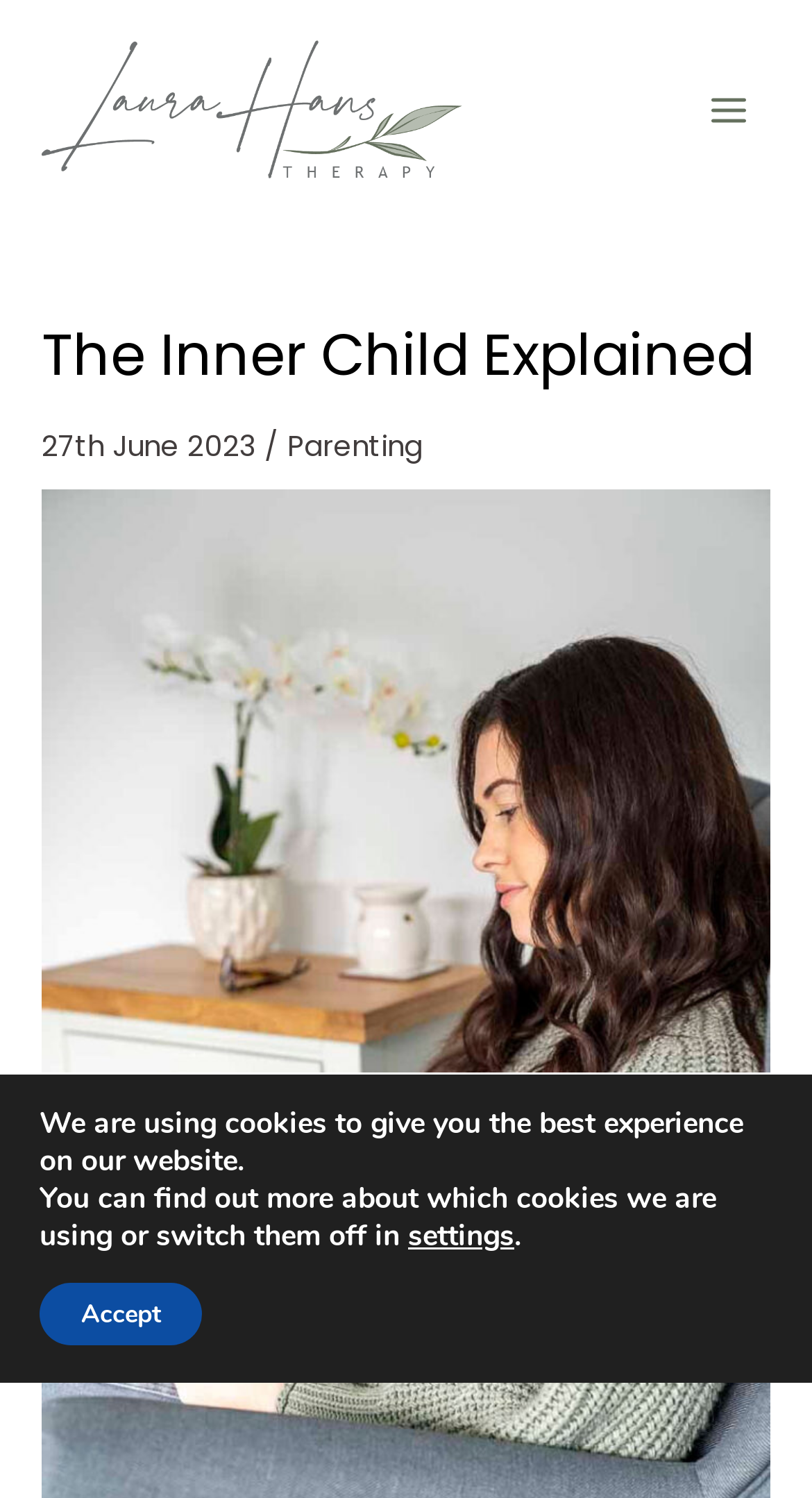What is the category of the article?
Answer the question with as much detail as possible.

The category of the article can be found below the main heading, where it says 'Parenting'. This is a link element on the webpage.